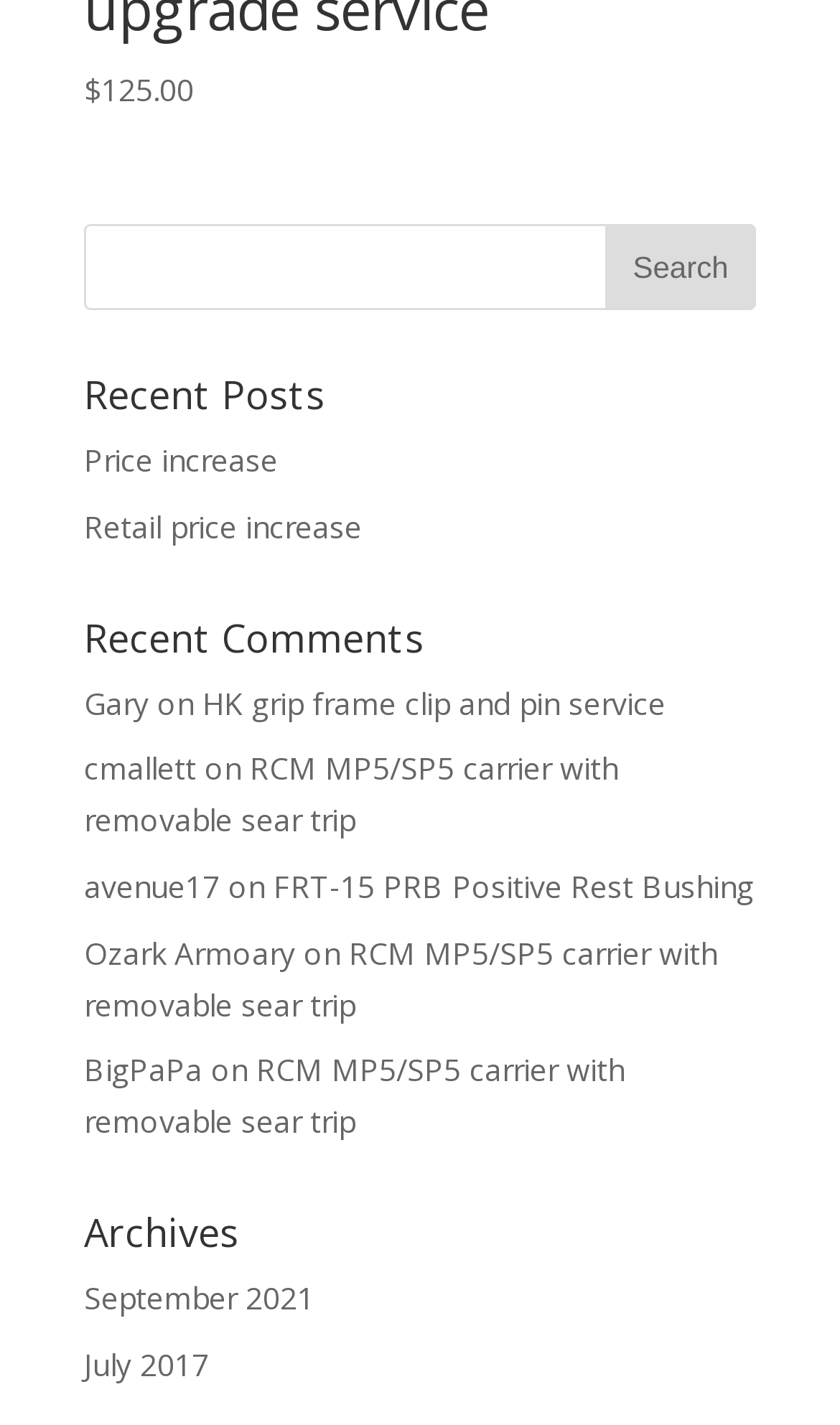Show the bounding box coordinates for the element that needs to be clicked to execute the following instruction: "Search for something". Provide the coordinates in the form of four float numbers between 0 and 1, i.e., [left, top, right, bottom].

[0.1, 0.157, 0.9, 0.218]